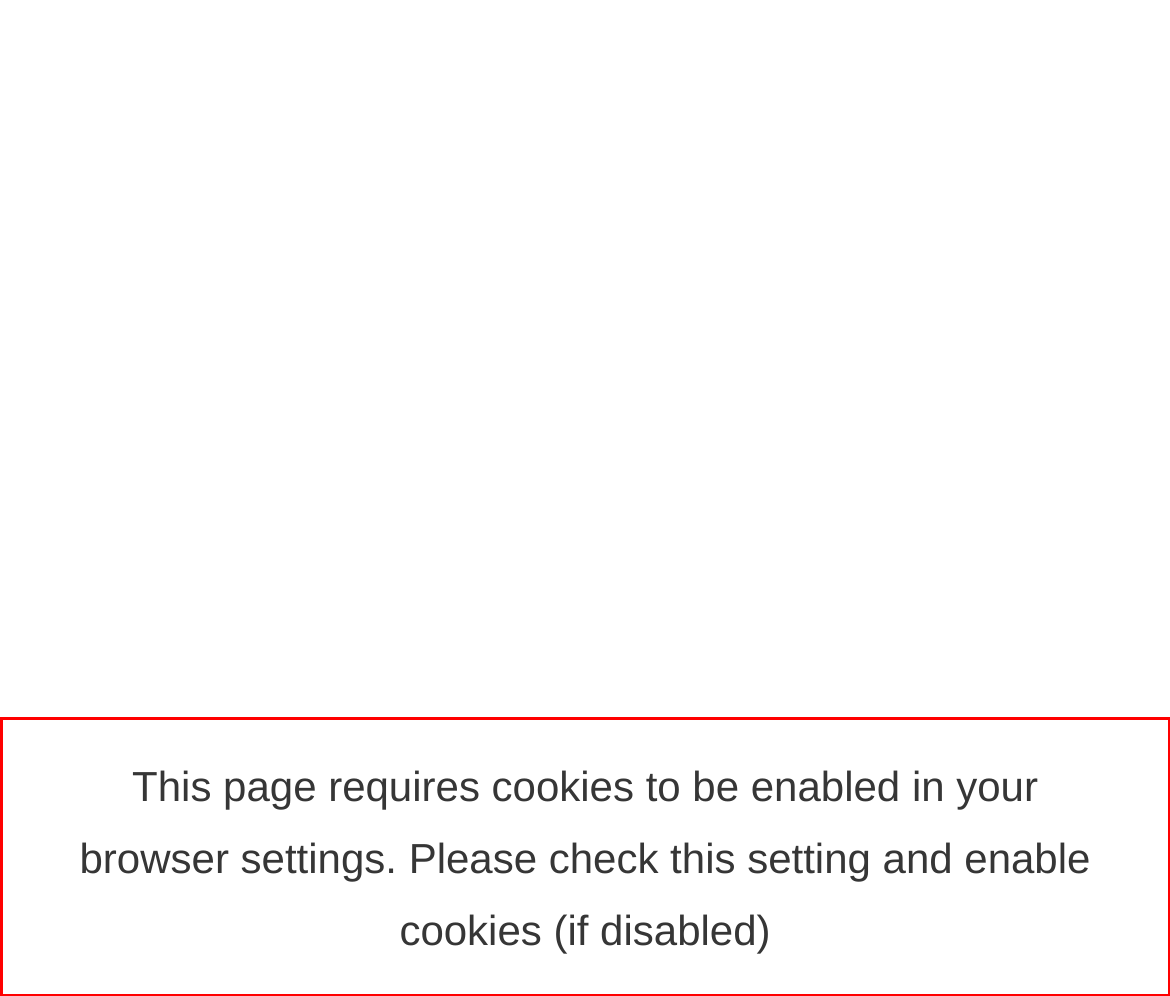Given a screenshot of a webpage, identify the red bounding box and perform OCR to recognize the text within that box.

This page requires cookies to be enabled in your browser settings. Please check this setting and enable cookies (if disabled)